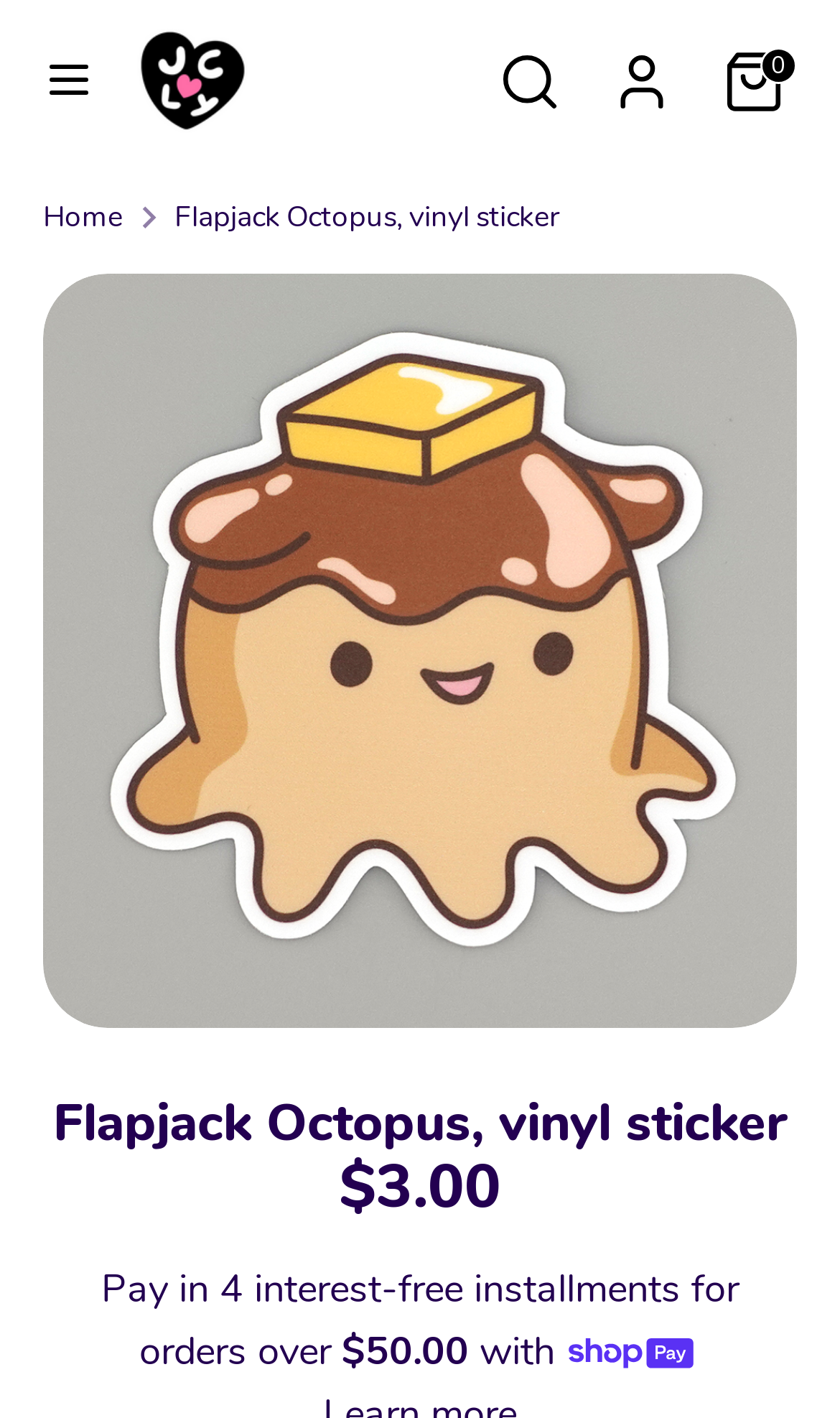What is the price of the Flapjack Octopus vinyl sticker?
Based on the image, answer the question with a single word or brief phrase.

$3.00